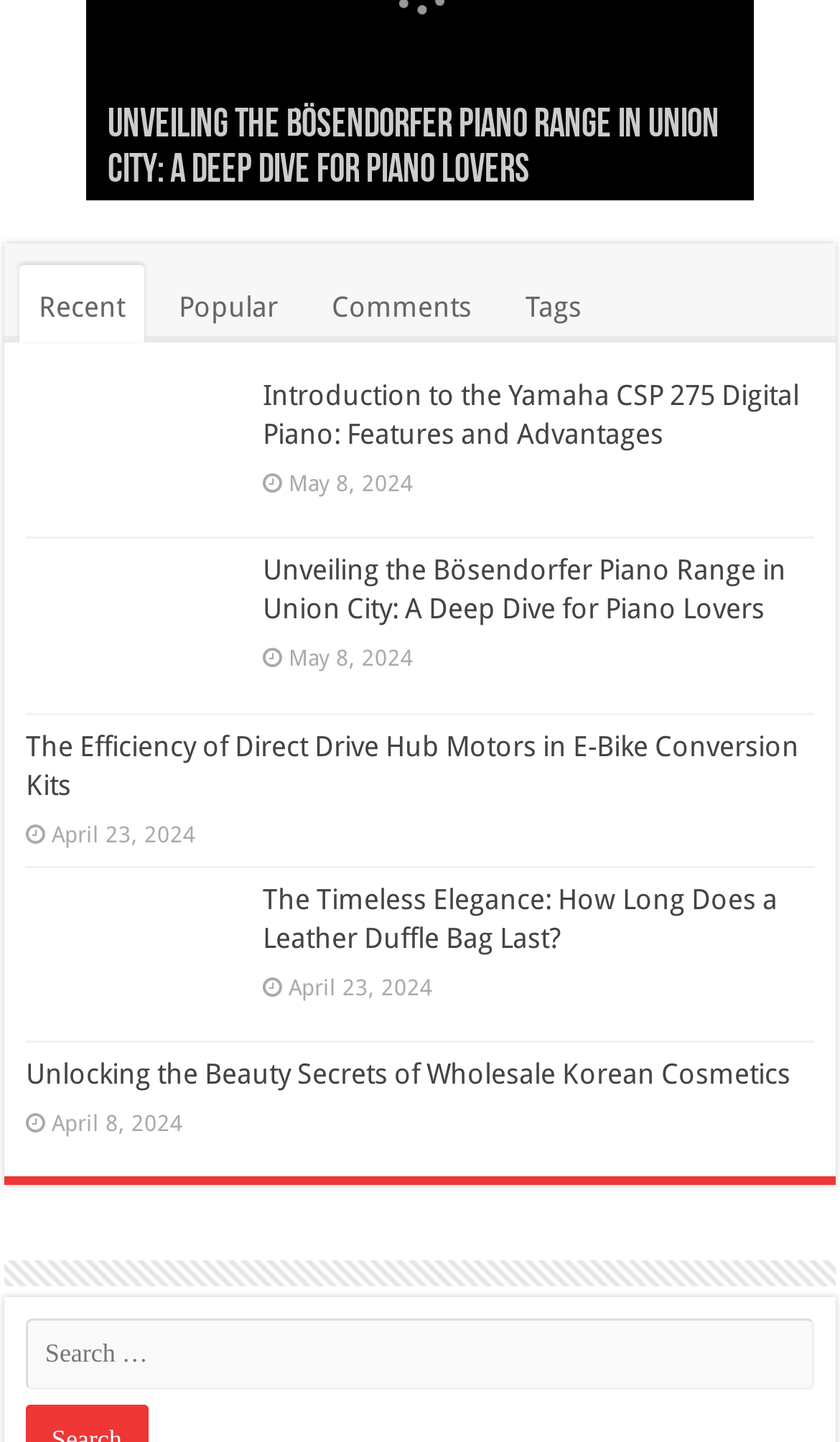Please identify the bounding box coordinates of the clickable element to fulfill the following instruction: "Click on the 'Unlocking the Beauty Secrets of Wholesale Korean Cosmetics' link". The coordinates should be four float numbers between 0 and 1, i.e., [left, top, right, bottom].

[0.031, 0.733, 0.941, 0.756]